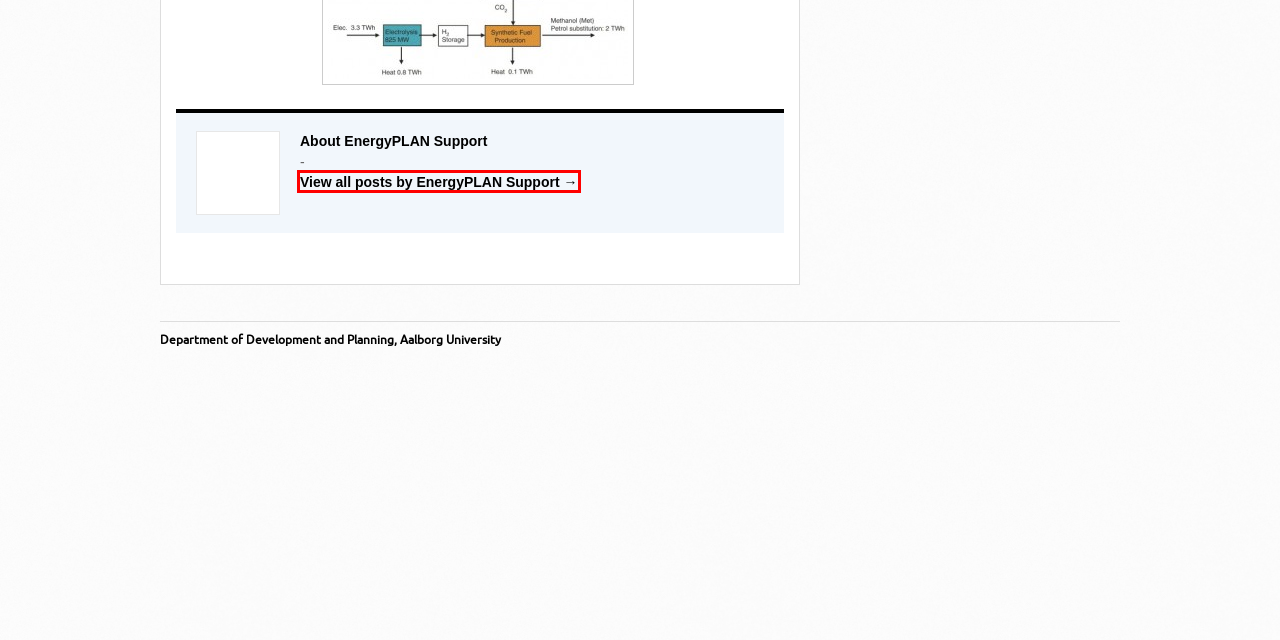Given a screenshot of a webpage with a red bounding box highlighting a UI element, determine which webpage description best matches the new webpage that appears after clicking the highlighted element. Here are the candidates:
A. EnergyPLAN | Advanced energy systems analysis computer model
B. EnergyPLAN Support | EnergyPLAN
C. Log In | EnergyPLAN
D. Useful Resources | EnergyPLAN
E. Sign Up | EnergyPLAN
F. Training | EnergyPLAN
G. Department of Sustainability and Planning - Aalborg University
H. Smart Energy Systems | EnergyPLAN

B